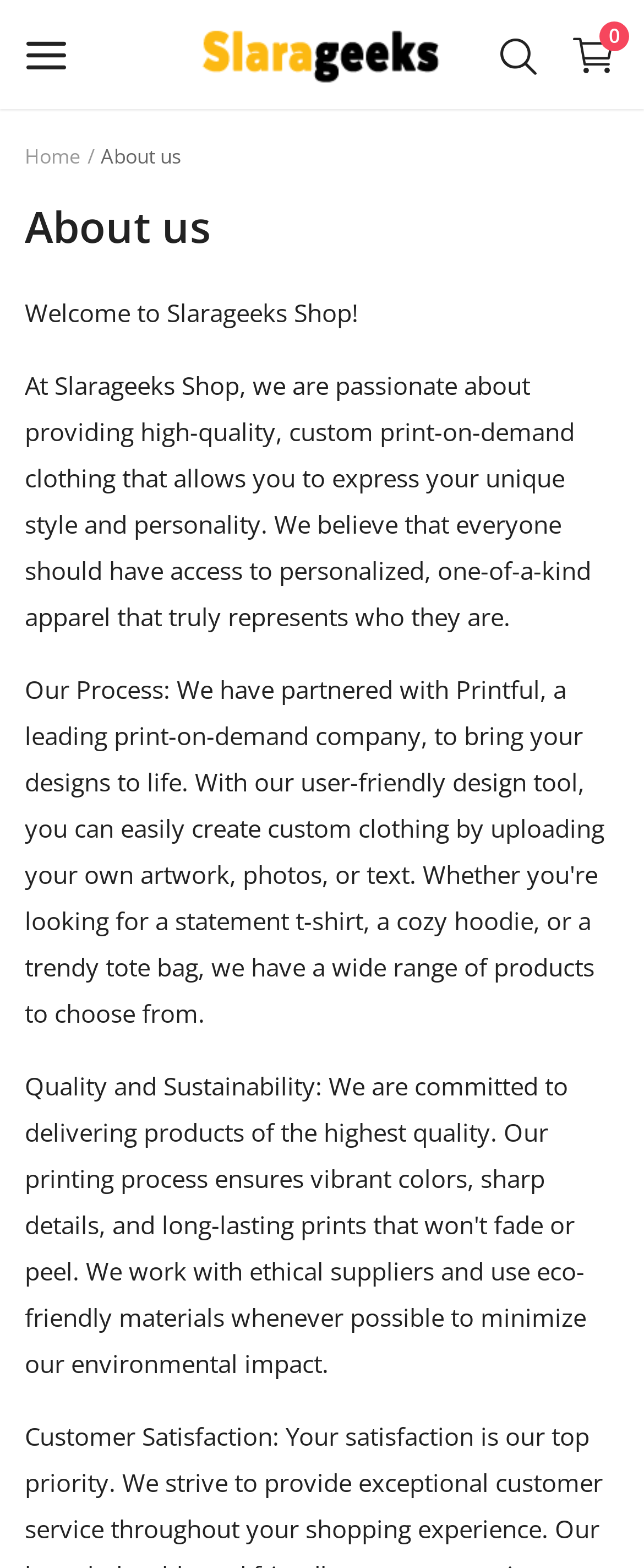Bounding box coordinates are specified in the format (top-left x, top-left y, bottom-right x, bottom-right y). All values are floating point numbers bounded between 0 and 1. Please provide the bounding box coordinate of the region this sentence describes: Home

[0.038, 0.091, 0.126, 0.11]